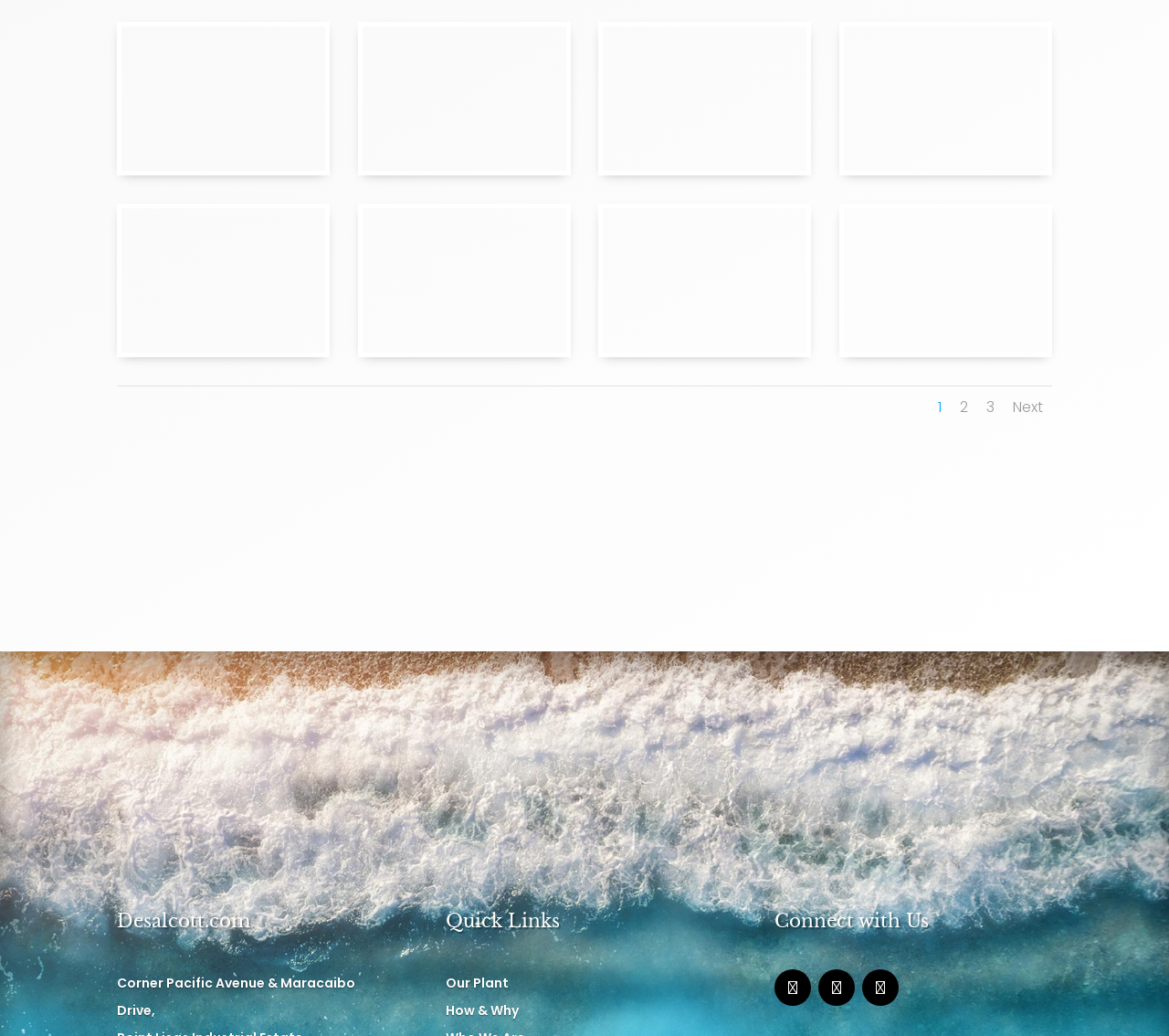What is the purpose of the links with numbers?
Examine the image closely and answer the question with as much detail as possible.

I inferred the purpose of the links with numbers (1, 2, 3, Next) by looking at their location and content. They are likely used for pagination, allowing users to navigate through multiple pages of content.